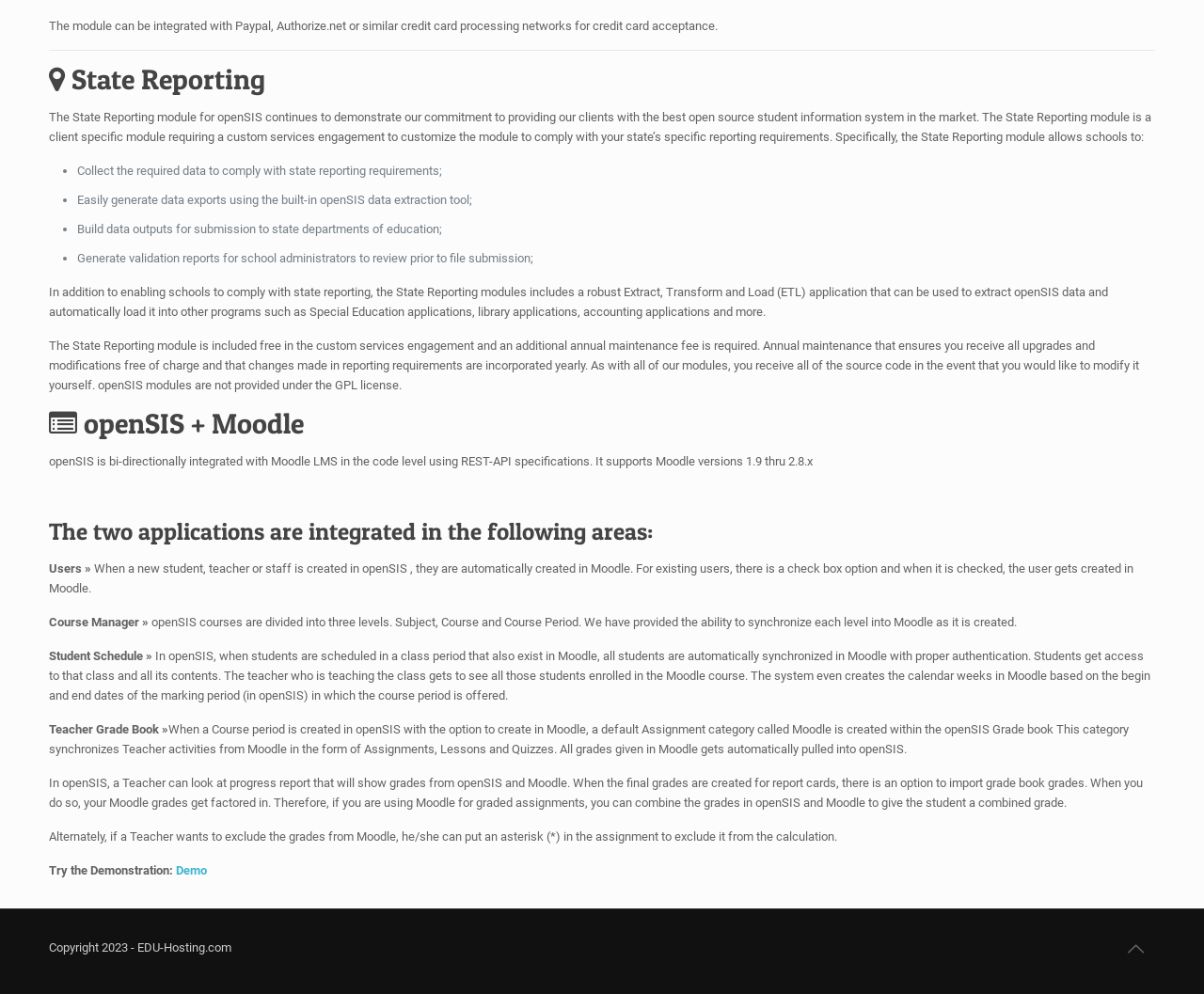Please reply with a single word or brief phrase to the question: 
What can be created in Moodle when a new student is created in openSIS?

New user